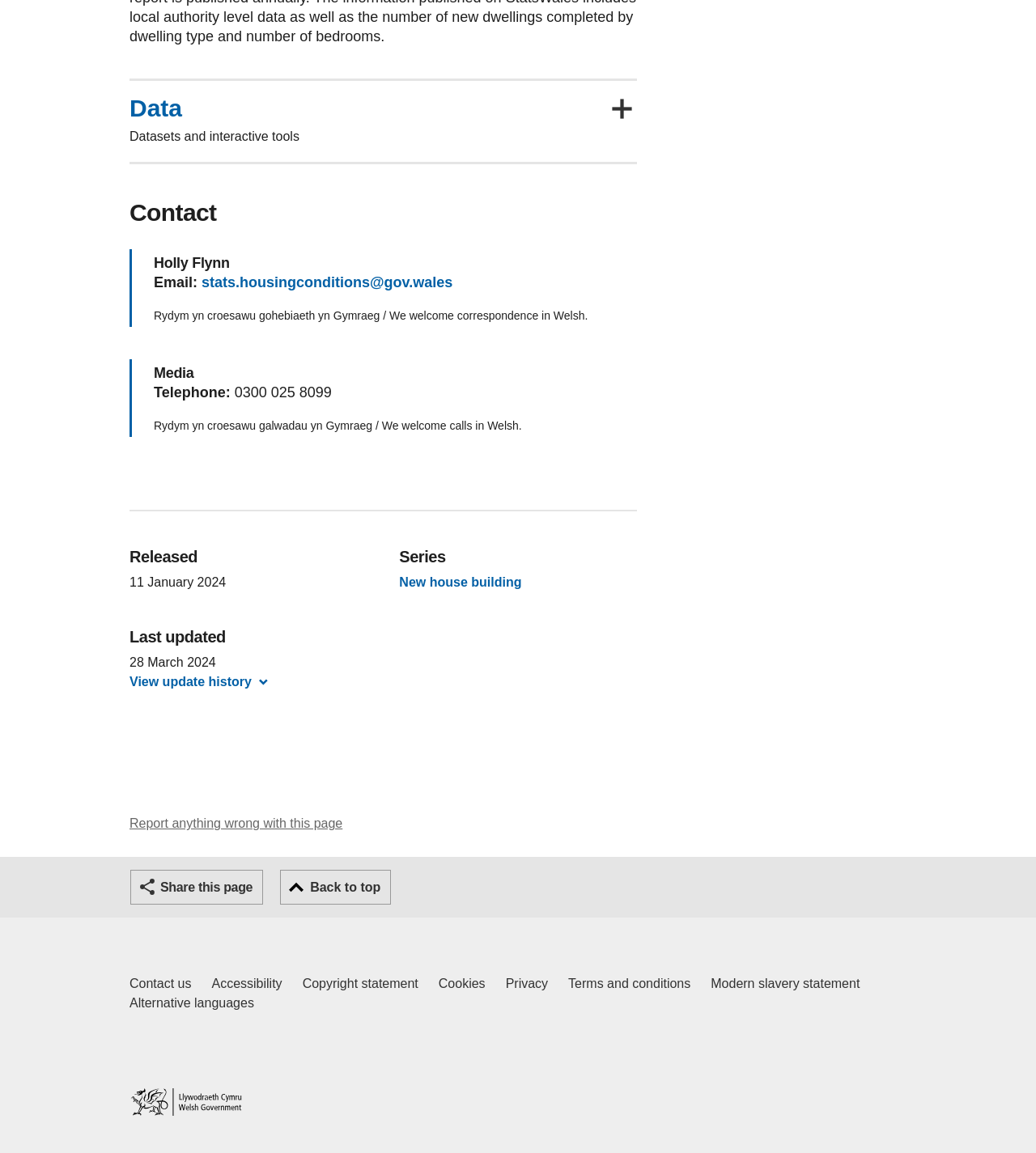Determine the bounding box coordinates of the clickable region to follow the instruction: "Contact Holly Flynn via email".

[0.195, 0.238, 0.437, 0.252]